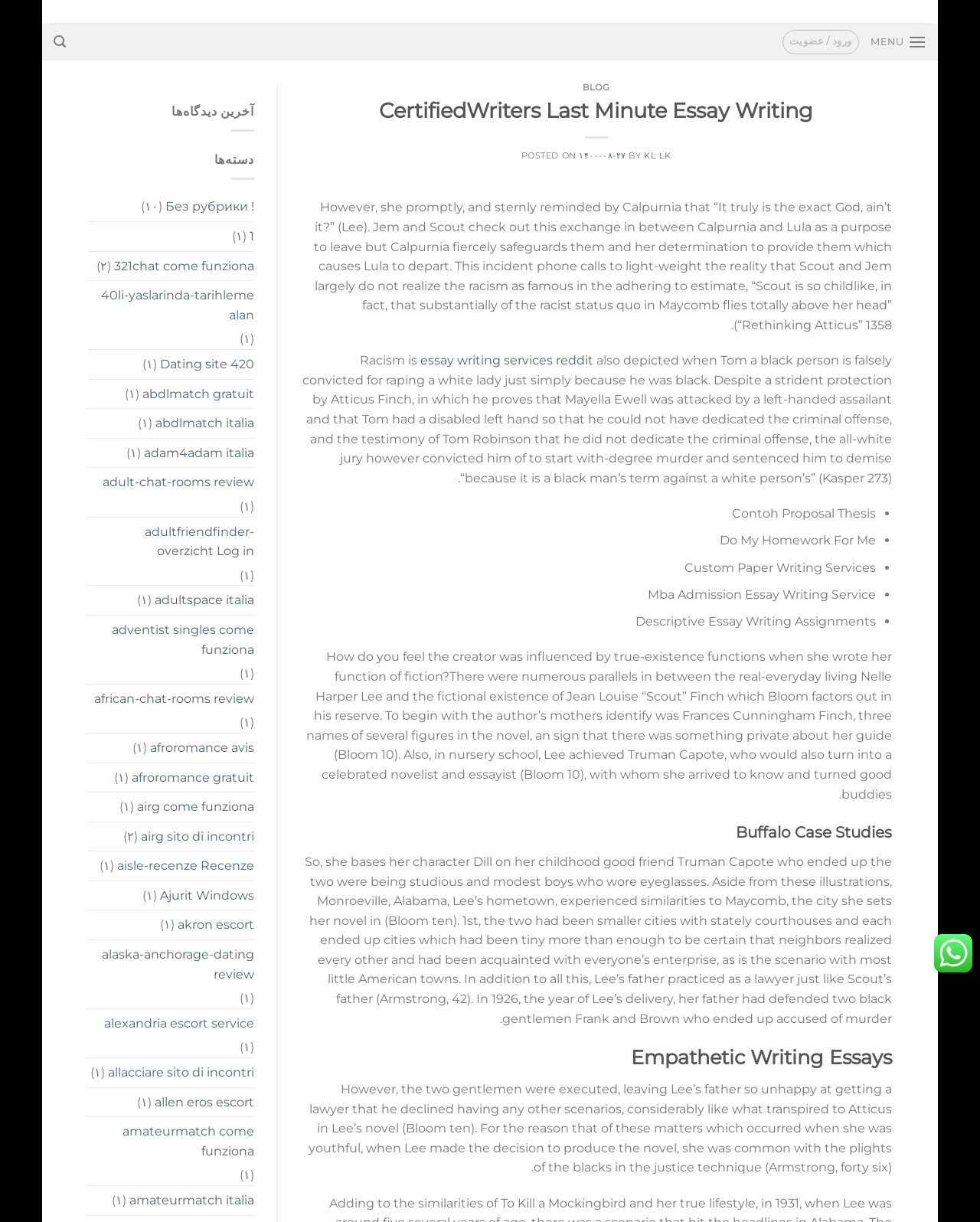Locate the bounding box coordinates of the element that should be clicked to fulfill the instruction: "Click on the 'essay writing services reddit' link".

[0.429, 0.289, 0.605, 0.301]